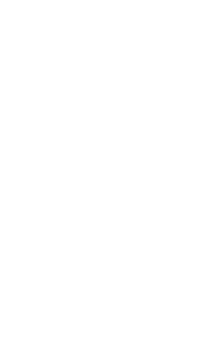What is the title of the classic movie explored in the documentary?
Give a one-word or short phrase answer based on the image.

Apocalypse Now